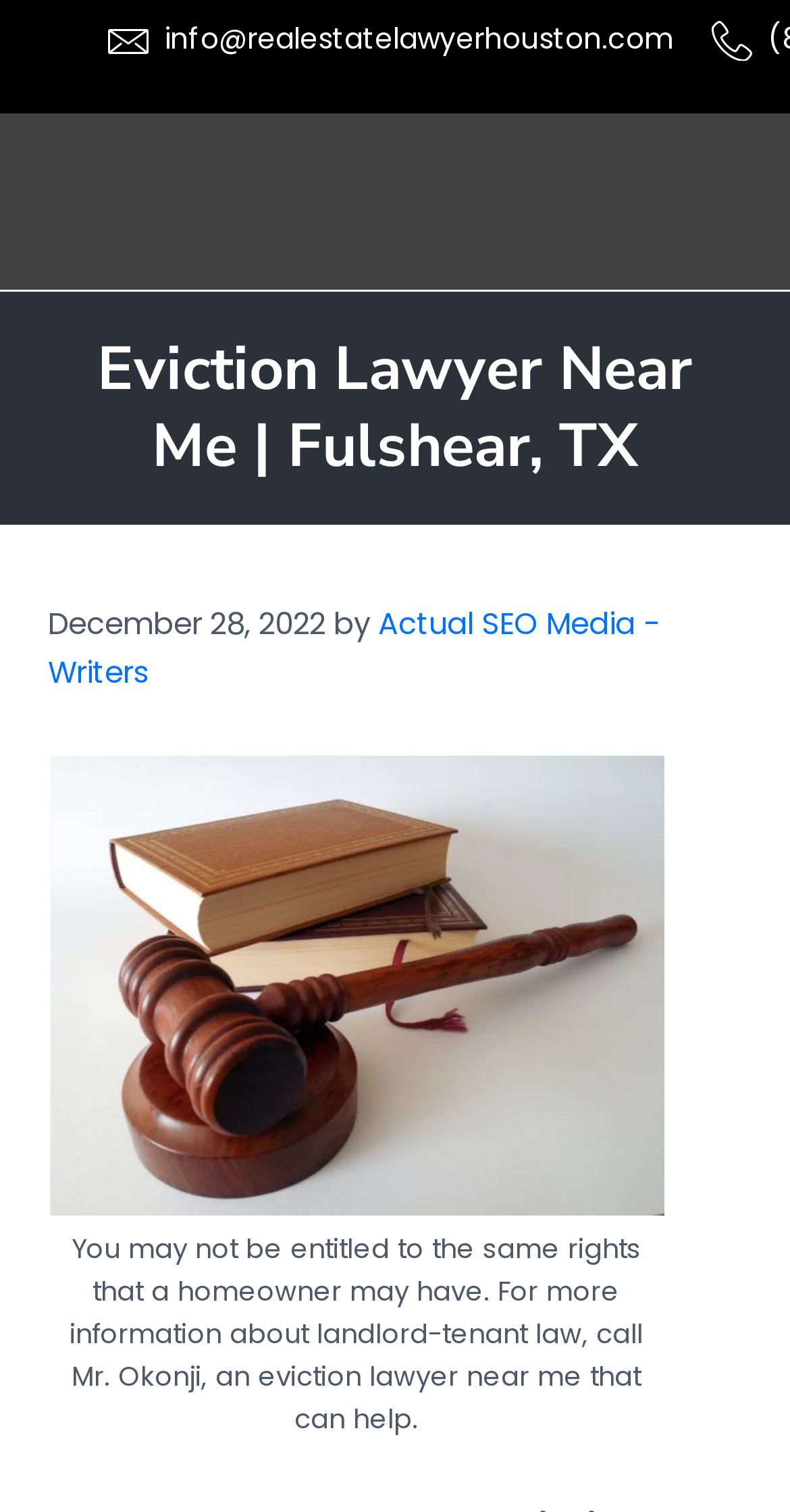Find the primary header on the webpage and provide its text.

Eviction Lawyer Near Me | Fulshear, TX